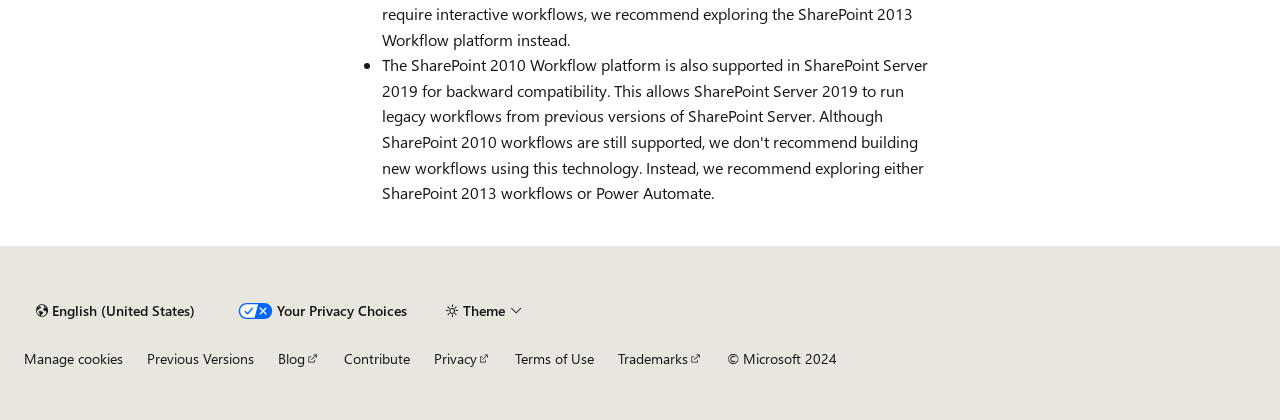Identify the bounding box coordinates of the clickable region necessary to fulfill the following instruction: "Go to Previous Versions". The bounding box coordinates should be four float numbers between 0 and 1, i.e., [left, top, right, bottom].

[0.115, 0.832, 0.198, 0.877]